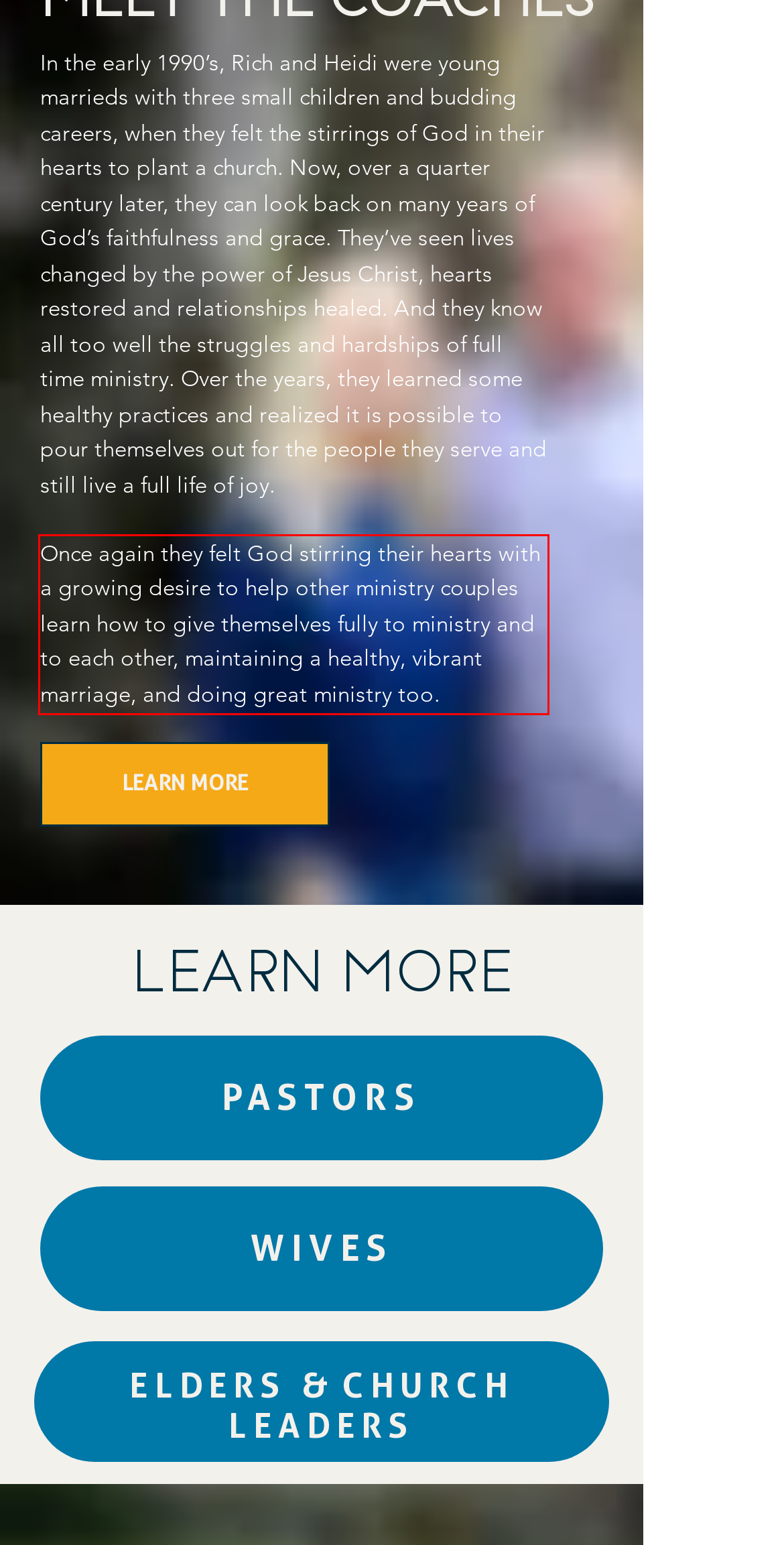In the given screenshot, locate the red bounding box and extract the text content from within it.

Once again they felt God stirring their hearts with a growing desire to help other ministry couples learn how to give themselves fully to ministry and to each other, maintaining a healthy, vibrant marriage, and doing great ministry too.